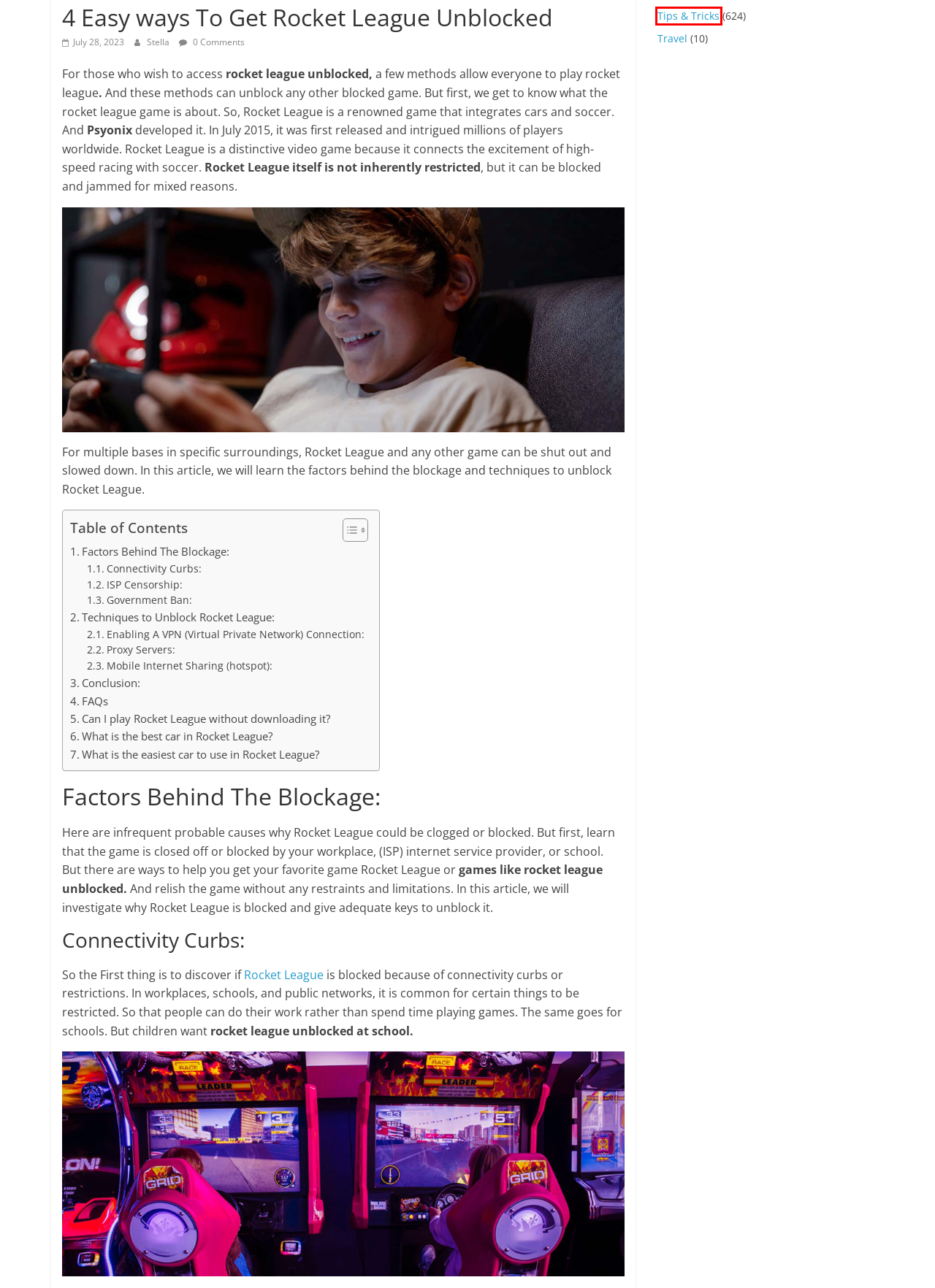A screenshot of a webpage is given, marked with a red bounding box around a UI element. Please select the most appropriate webpage description that fits the new page after clicking the highlighted element. Here are the candidates:
A. Tips & Tricks Archives ~ Tech Aisa
B. 6 great strategy games that are good for beginners ~ Tech Aisa
C. Rocket League Error 67 Solution ~ Tech Aisa
D. Reasons for Using Storytelling in Marketing by Small Businesses
E. Dell Alienware M15 R7 Specs and Performance Analysis
F. Stella, Author at Tech Aisa
G. News Archives ~ Tech Aisa
H. Contact Us ~ Tech Aisa

A